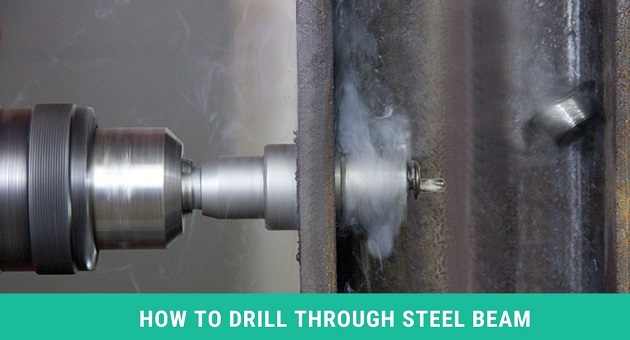Give a detailed account of the visual elements in the image.

This image visually demonstrates the process of drilling through a steel beam, showcasing a close-up view of a drilling tool in action. The drill bit is engaged with the metal surface, producing smoke and shavings, indicative of the intense heat and friction generated during the operation. Beneath the image, a bold caption reads "HOW TO DRILL THROUGH STEEL BEAM," emphasizing the instructional nature of the accompanying content. This illustration effectively captures the precision and technical requirements needed for drilling into heavy-duty steel, which is an essential skill in construction and structural modifications.